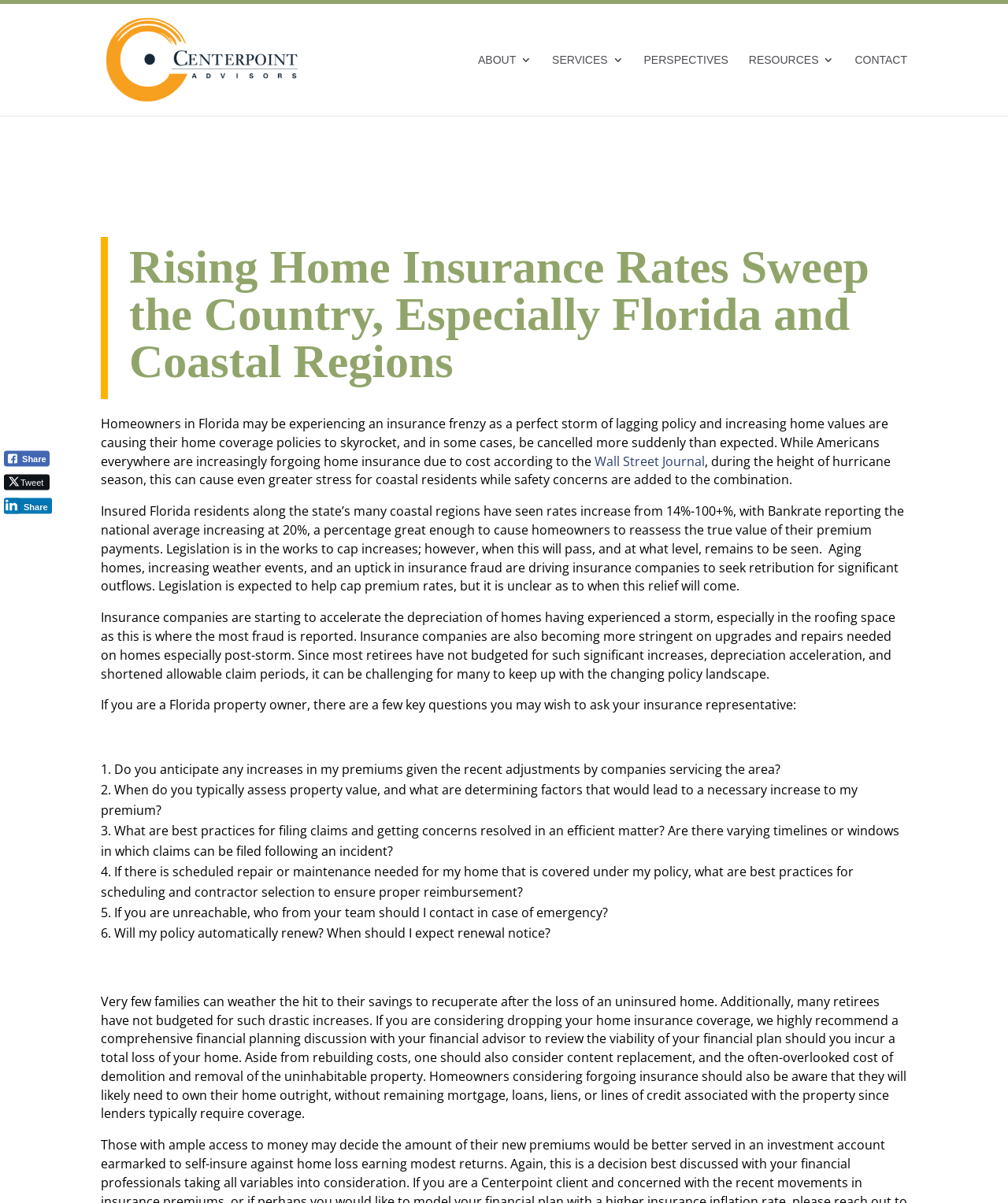Why are insurance companies becoming more stringent on upgrades and repairs? From the image, respond with a single word or brief phrase.

To seek retribution for significant outflows